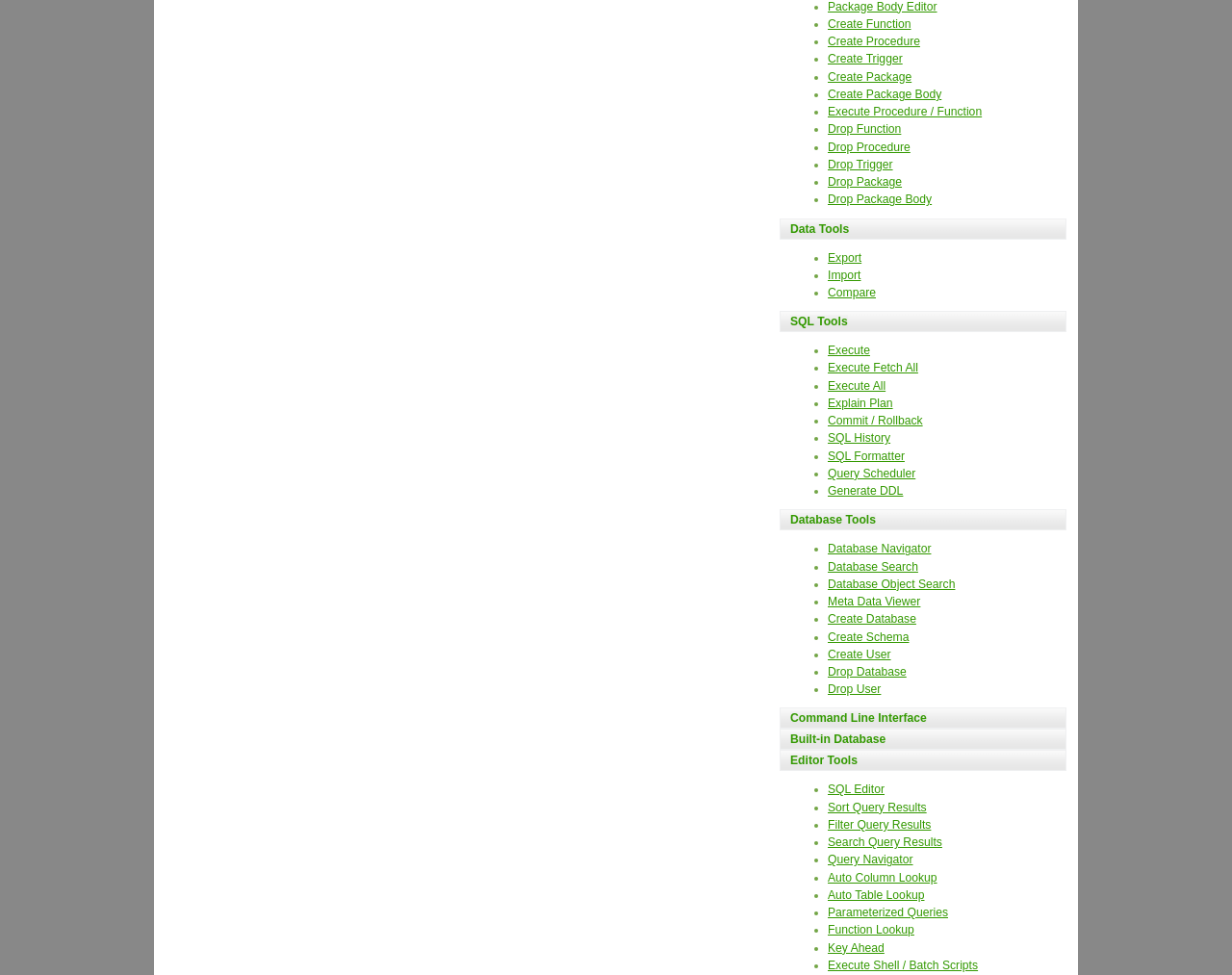Locate the bounding box coordinates of the region to be clicked to comply with the following instruction: "SQL Editor". The coordinates must be four float numbers between 0 and 1, in the form [left, top, right, bottom].

[0.672, 0.803, 0.718, 0.817]